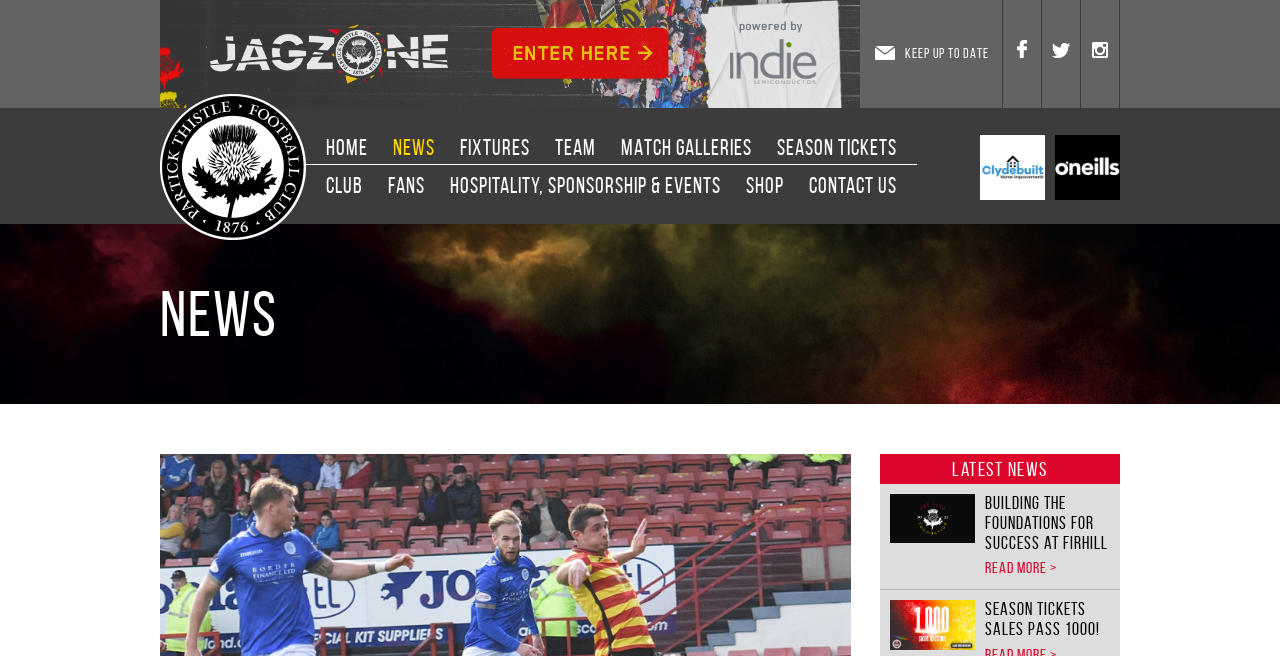Using the elements shown in the image, answer the question comprehensively: How many news articles are displayed?

I looked at the heading elements on the webpage and found that there are two news articles displayed, which are 'Building the Foundations for success at Firhill' and 'Season tickets sales pass 1000!'.